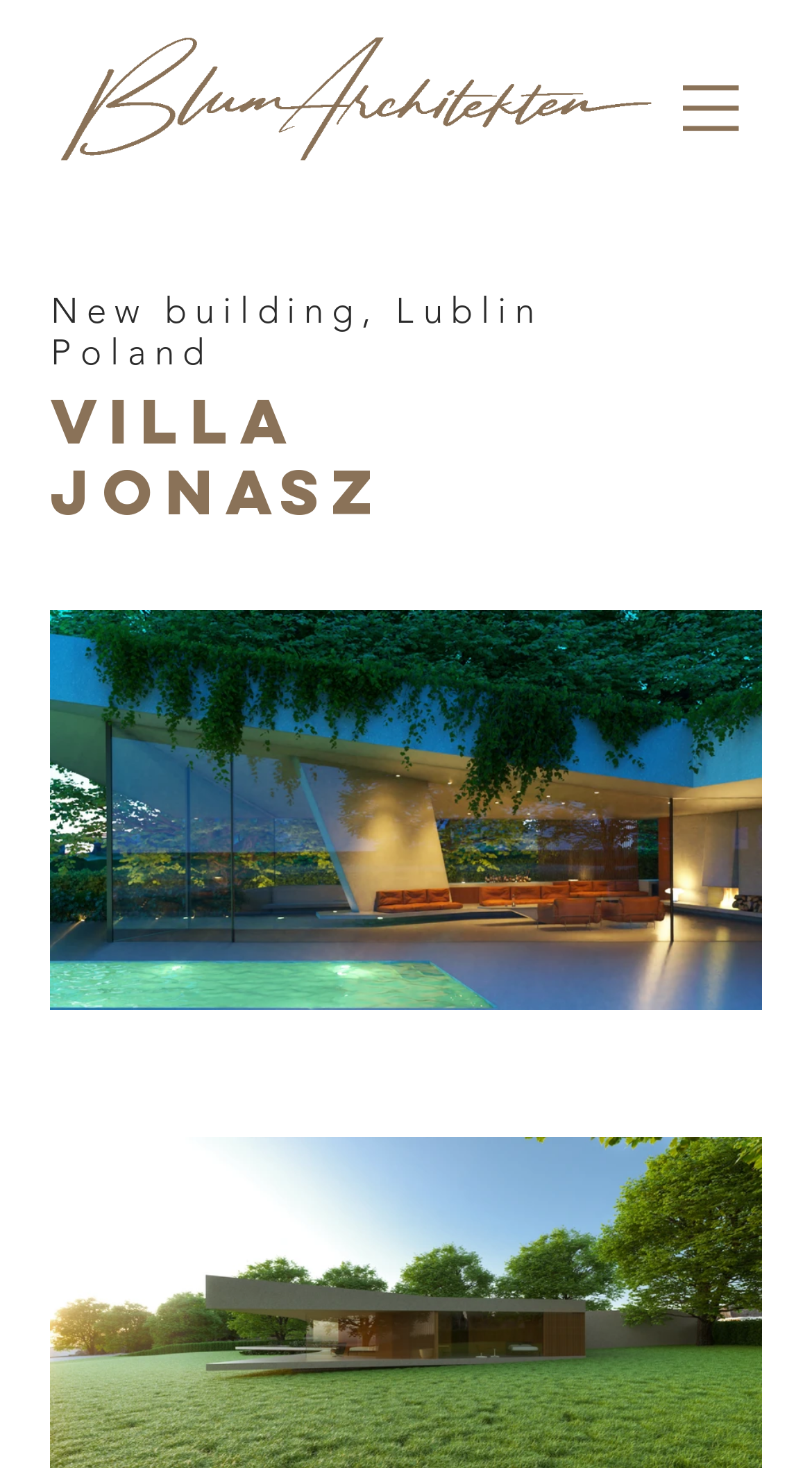Generate a comprehensive caption for the webpage you are viewing.

The webpage is about Villa Jonasz, a modern architectural design in Lublin, Poland. At the top left, there is a logo of Blum-Architekten, which is a brown-colored image with a link to the website. To the right of the logo, there is a navigation menu with a button that has a popup menu.

Below the navigation menu, there is a heading that reads "Villa Jonasz" in a prominent font. Underneath the heading, there is a brief description of the project, stating that it is a new building in Lublin, Poland.

The main content of the webpage features two large images showcasing the modern architecture of Villa Jonasz. The first image, located above the second one, displays the villa with a pool and a fire pit. The second image shows the villa's exterior design. Both images are positioned in the center of the webpage, taking up most of the screen space.

Overall, the webpage has a clean and simple design, with a focus on showcasing the architectural design of Villa Jonasz through high-quality images.